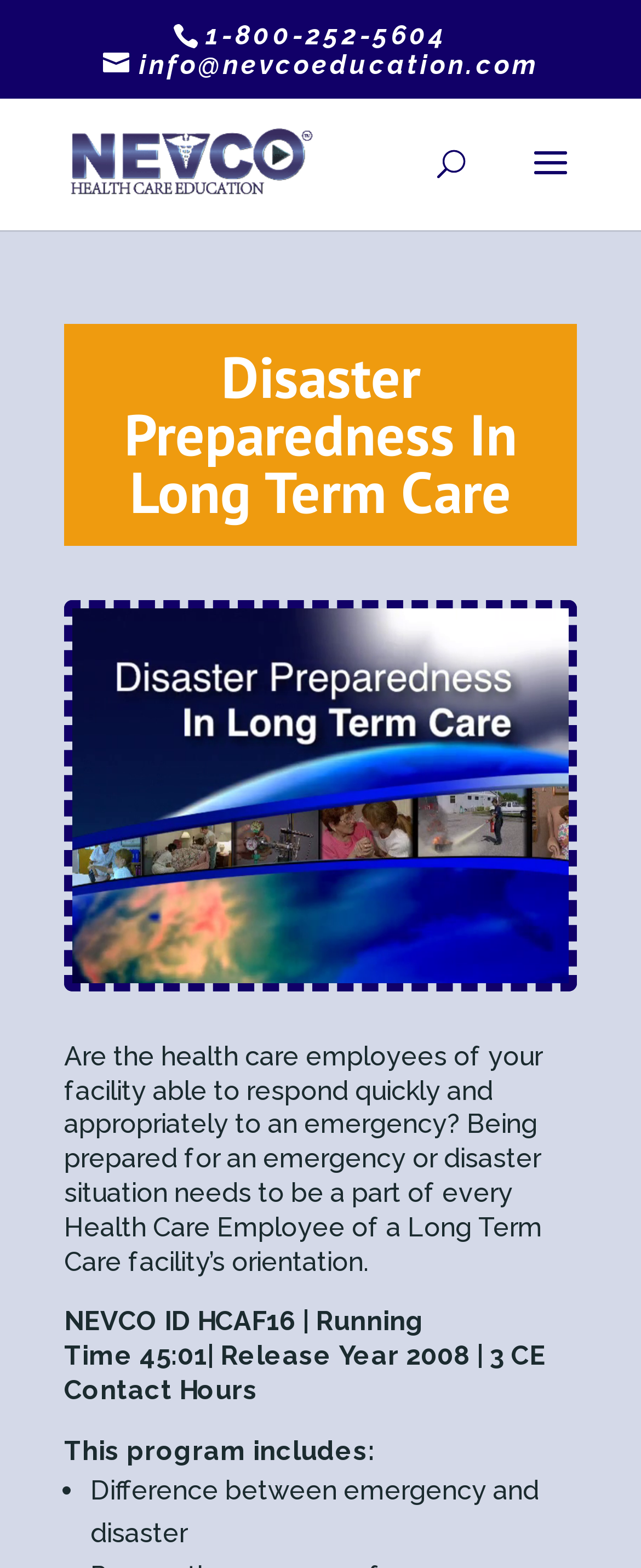What is the release year of the program?
Please answer the question with a detailed response using the information from the screenshot.

I found the release year by reading the static text element that says 'Release Year 2008' which is located below the program description.